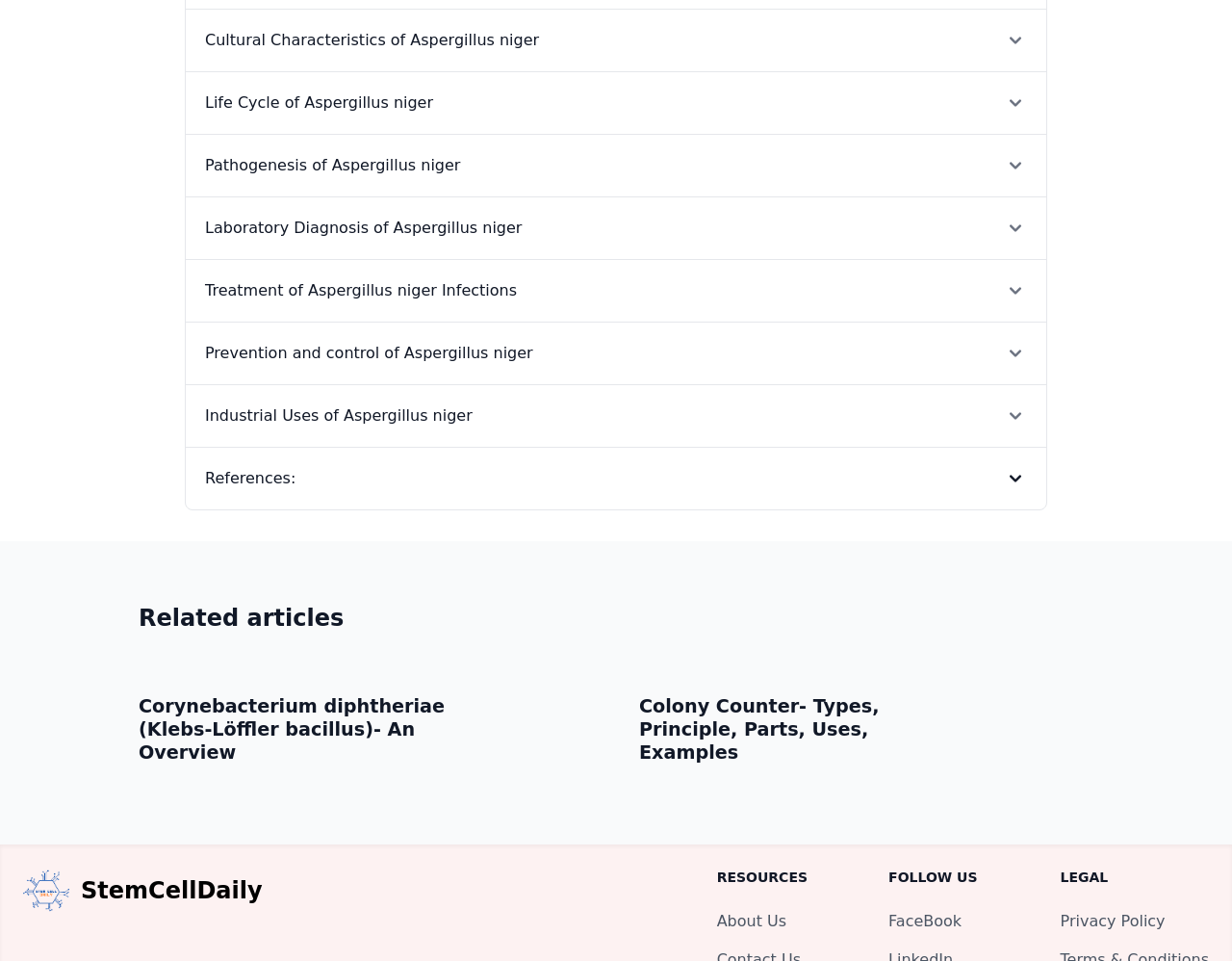Please answer the following question using a single word or phrase: 
What is the name of the website?

StemCellDaily